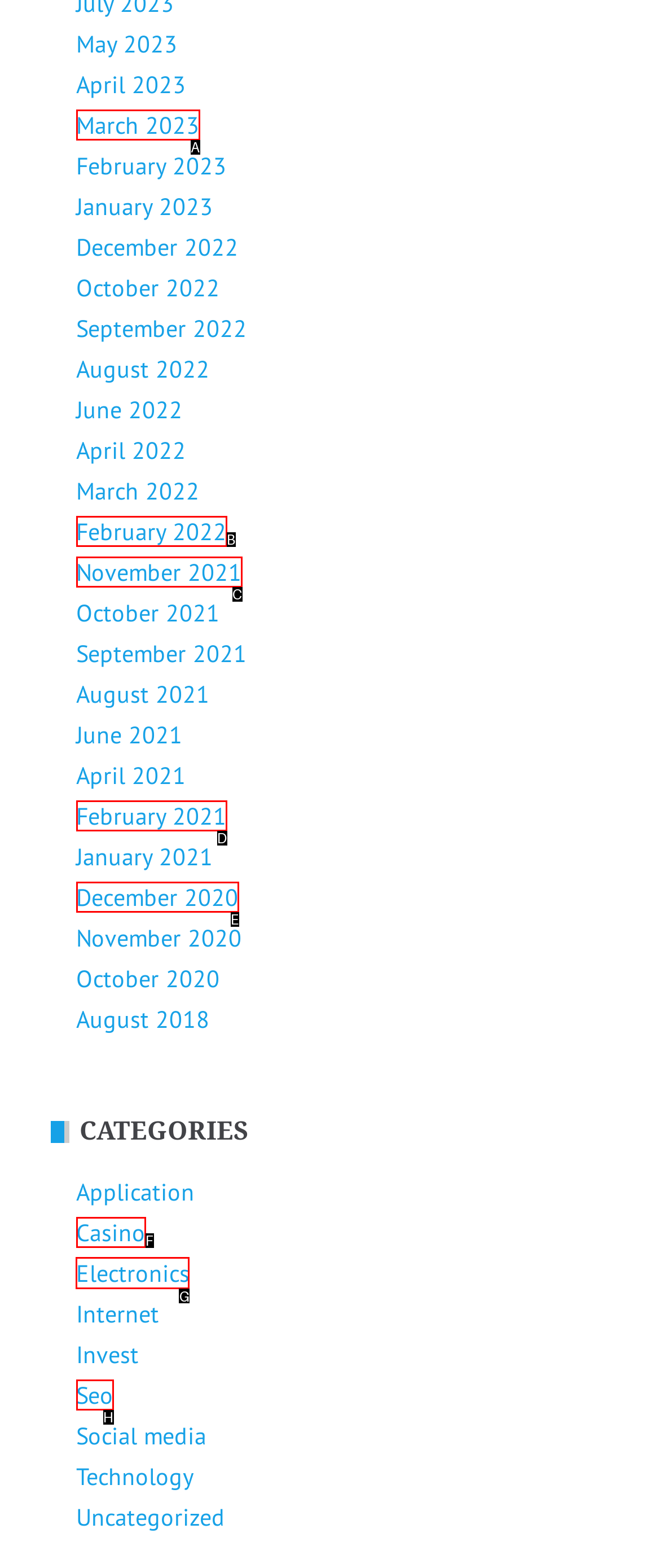Identify the appropriate lettered option to execute the following task: Explore Electronics
Respond with the letter of the selected choice.

G